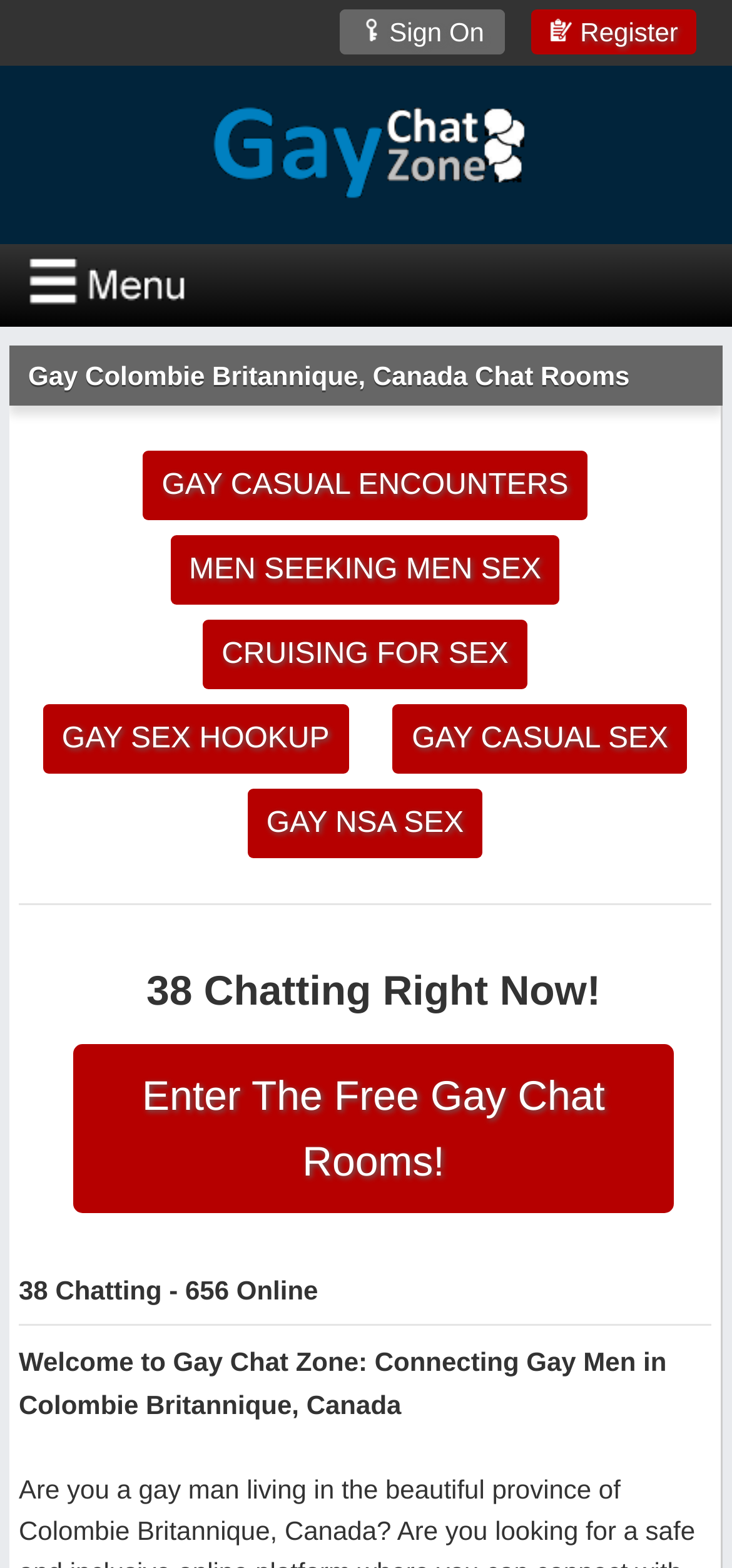What type of encounters are being sought?
Please answer the question with as much detail as possible using the screenshot.

The webpage contains multiple link elements with labels such as 'GAY CASUAL ENCOUNTERS', 'MEN SEEKING MEN SEX', and 'GAY SEX HOOKUP', which suggest that the website is facilitating connections for casual sexual encounters between gay men.